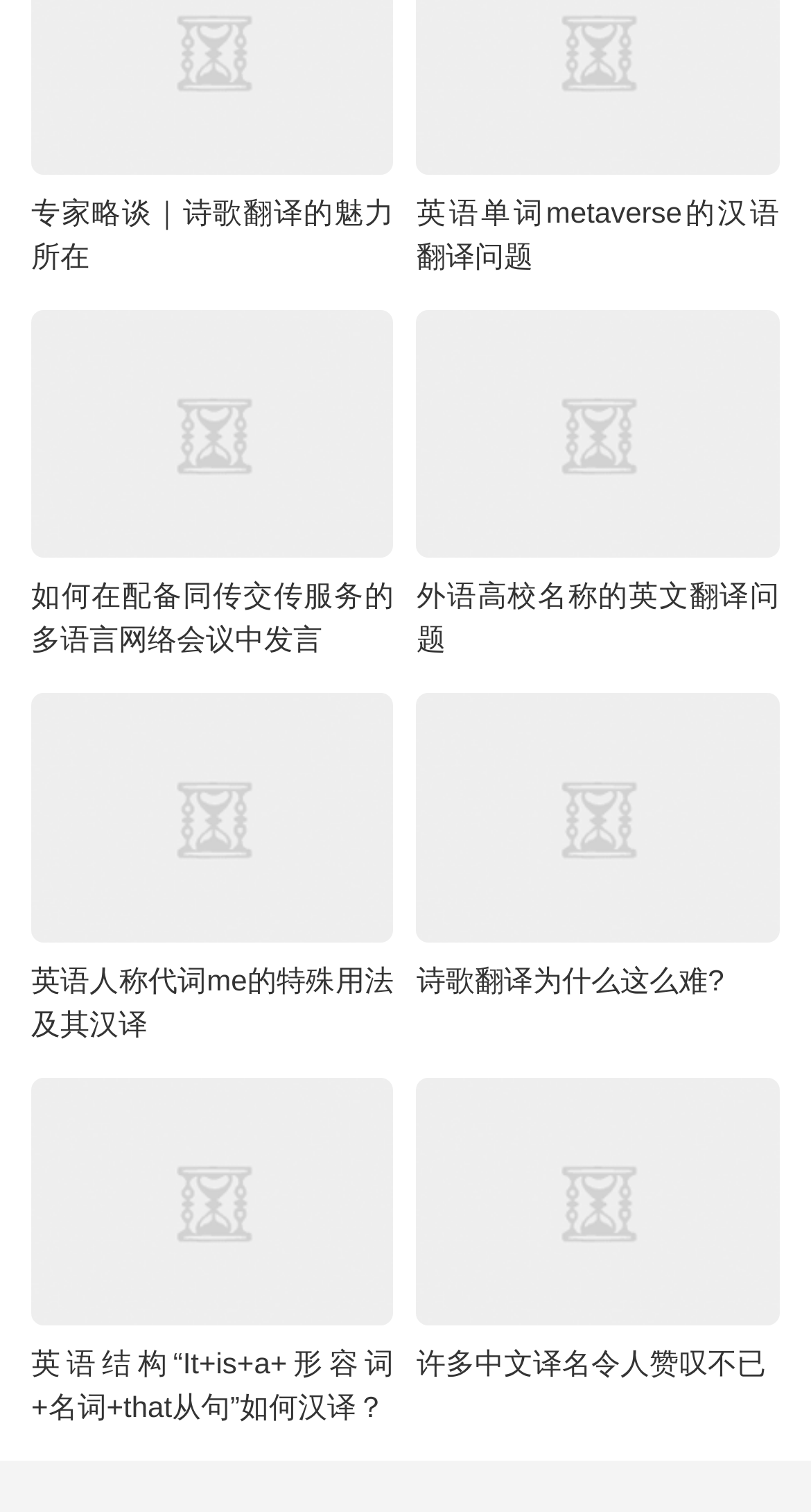Can you show the bounding box coordinates of the region to click on to complete the task described in the instruction: "Explore the topic of English personal pronoun me"?

[0.038, 0.459, 0.485, 0.634]